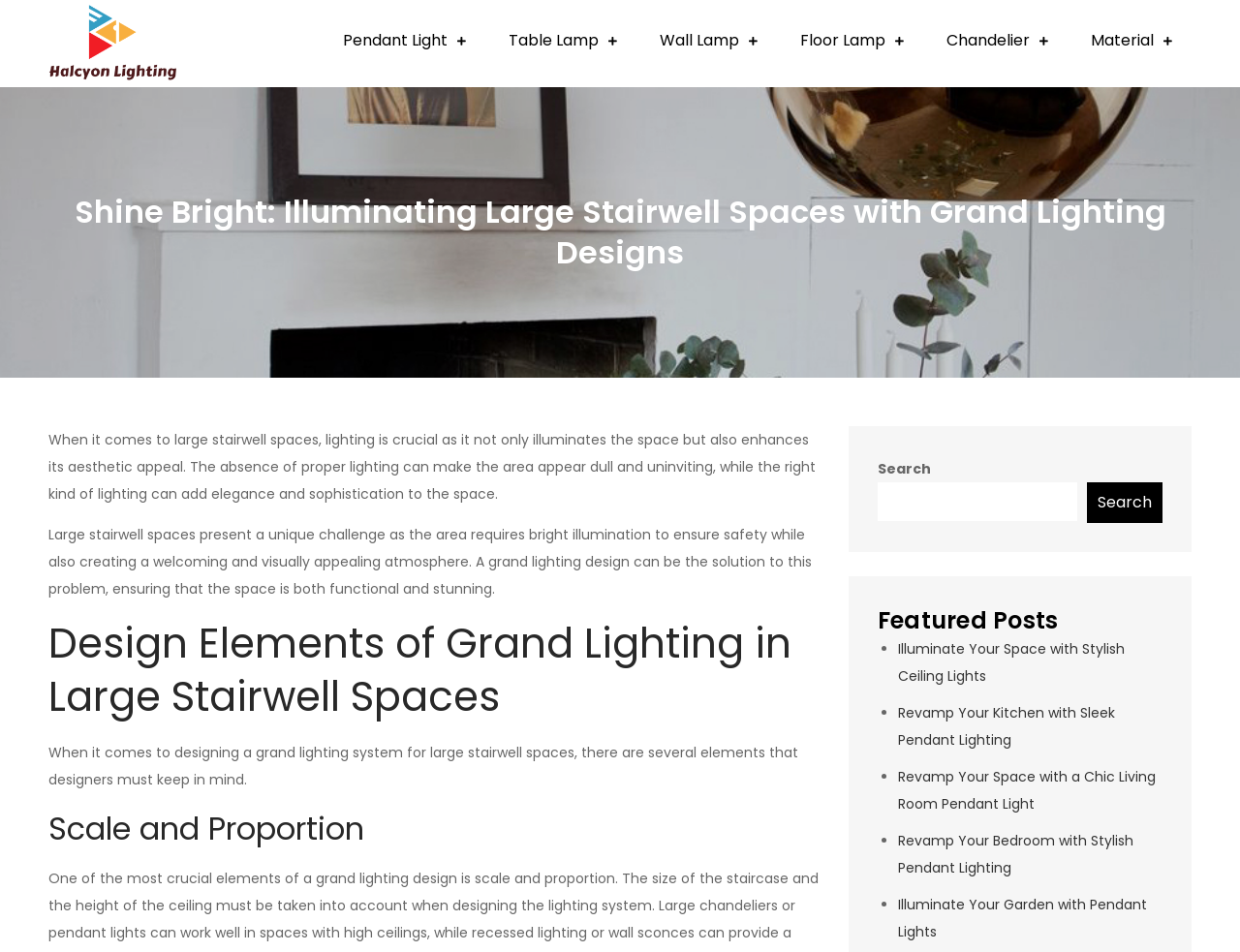Give a one-word or phrase response to the following question: What is the title of the first featured post?

Illuminate Your Space with Stylish Ceiling Lights